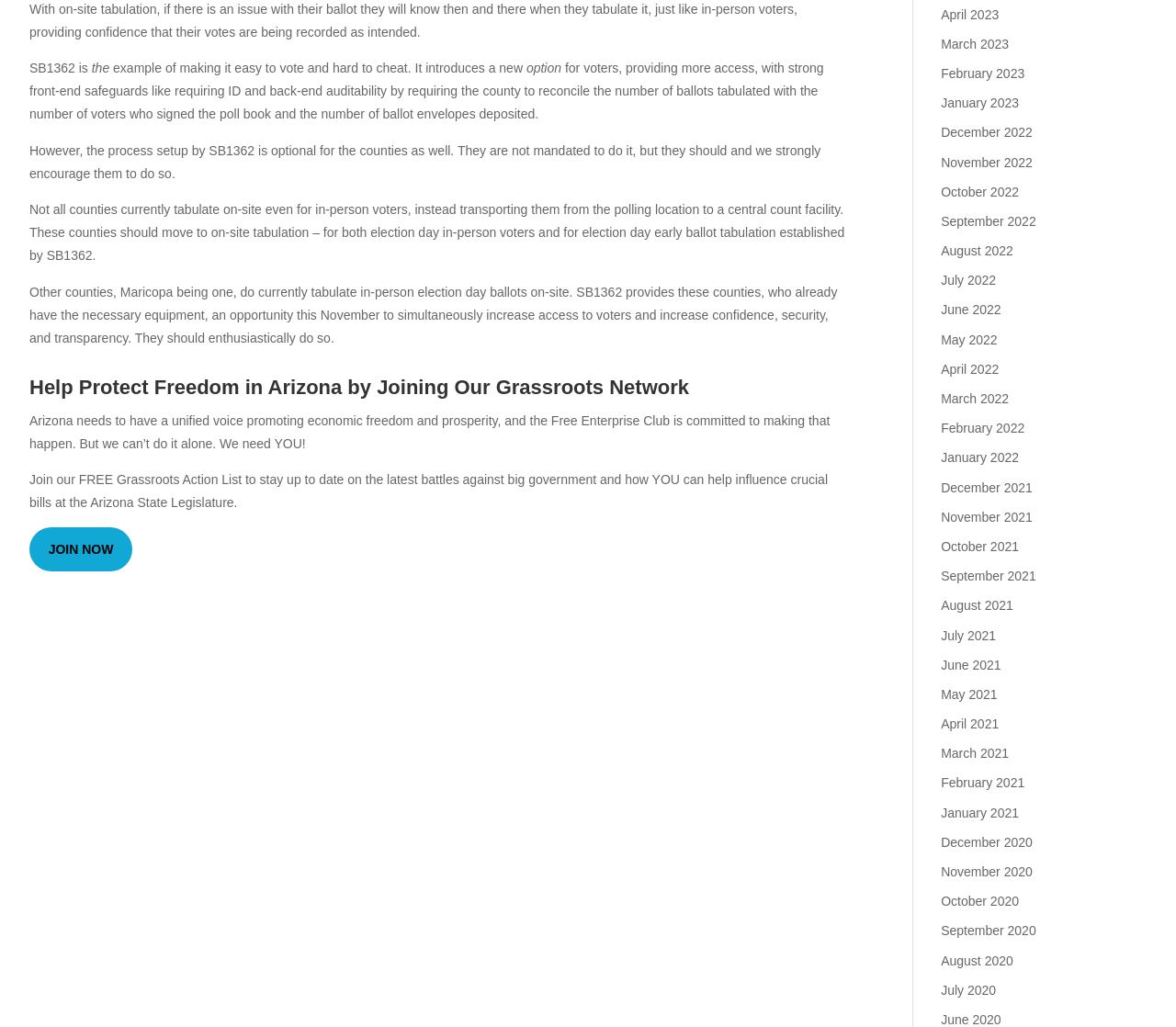Please mark the clickable region by giving the bounding box coordinates needed to complete this instruction: "Read about SB1362".

[0.025, 0.059, 0.078, 0.073]